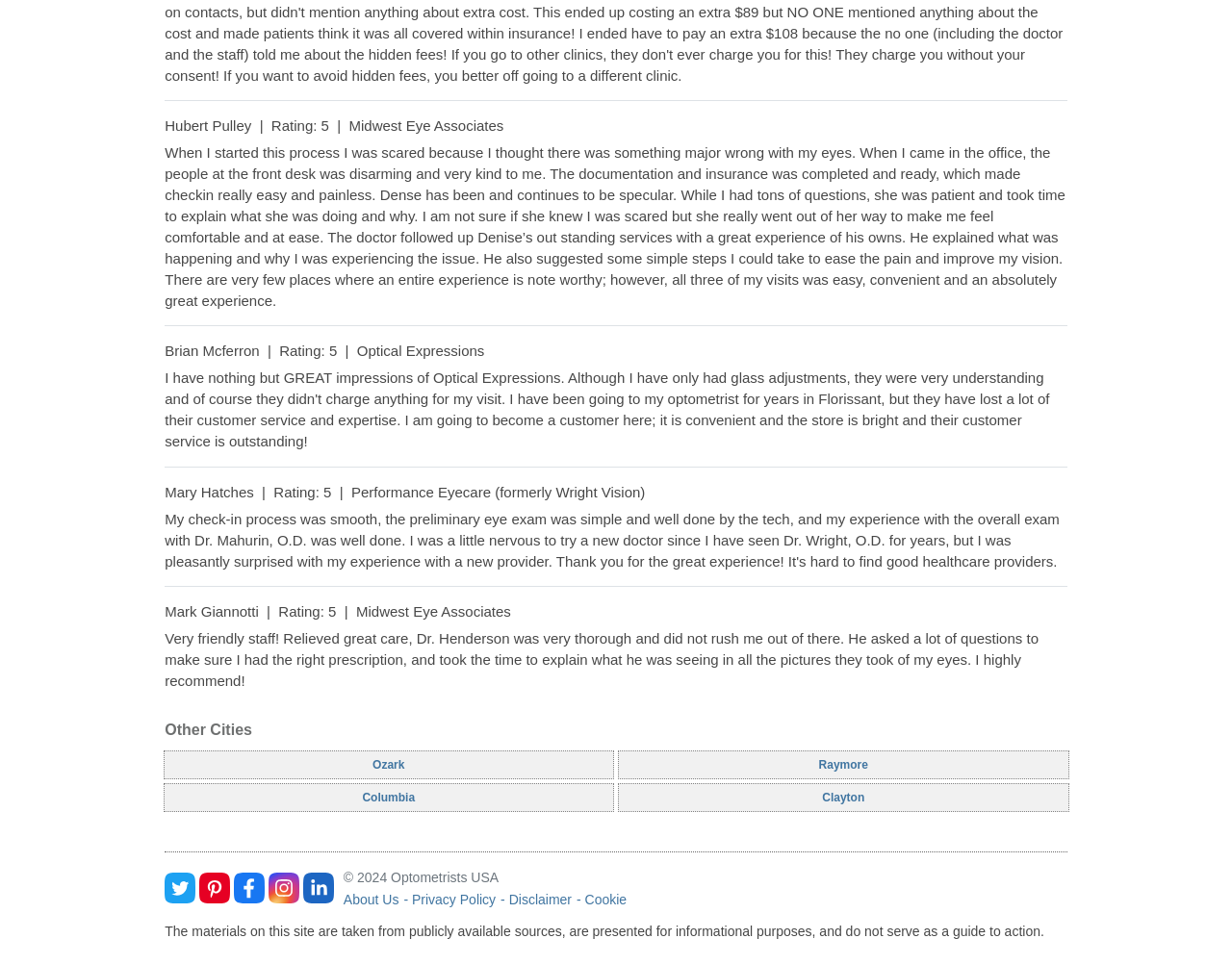Using the webpage screenshot and the element description Disclaimer, determine the bounding box coordinates. Specify the coordinates in the format (top-left x, top-left y, bottom-right x, bottom-right y) with values ranging from 0 to 1.

[0.413, 0.925, 0.472, 0.941]